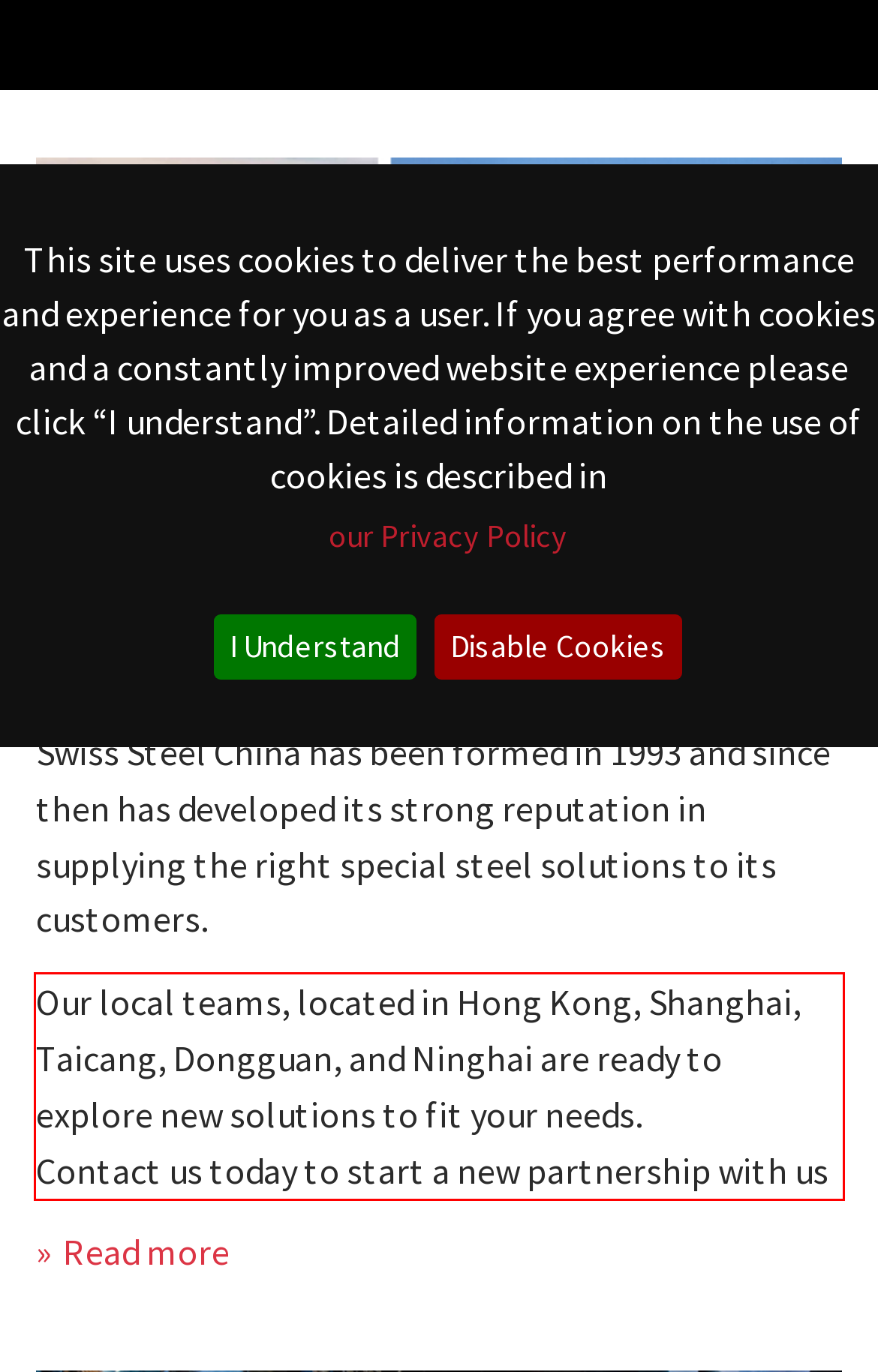Please examine the webpage screenshot and extract the text within the red bounding box using OCR.

Our local teams, located in Hong Kong, Shanghai, Taicang, Dongguan, and Ninghai are ready to explore new solutions to fit your needs. Contact us today to start a new partnership with us